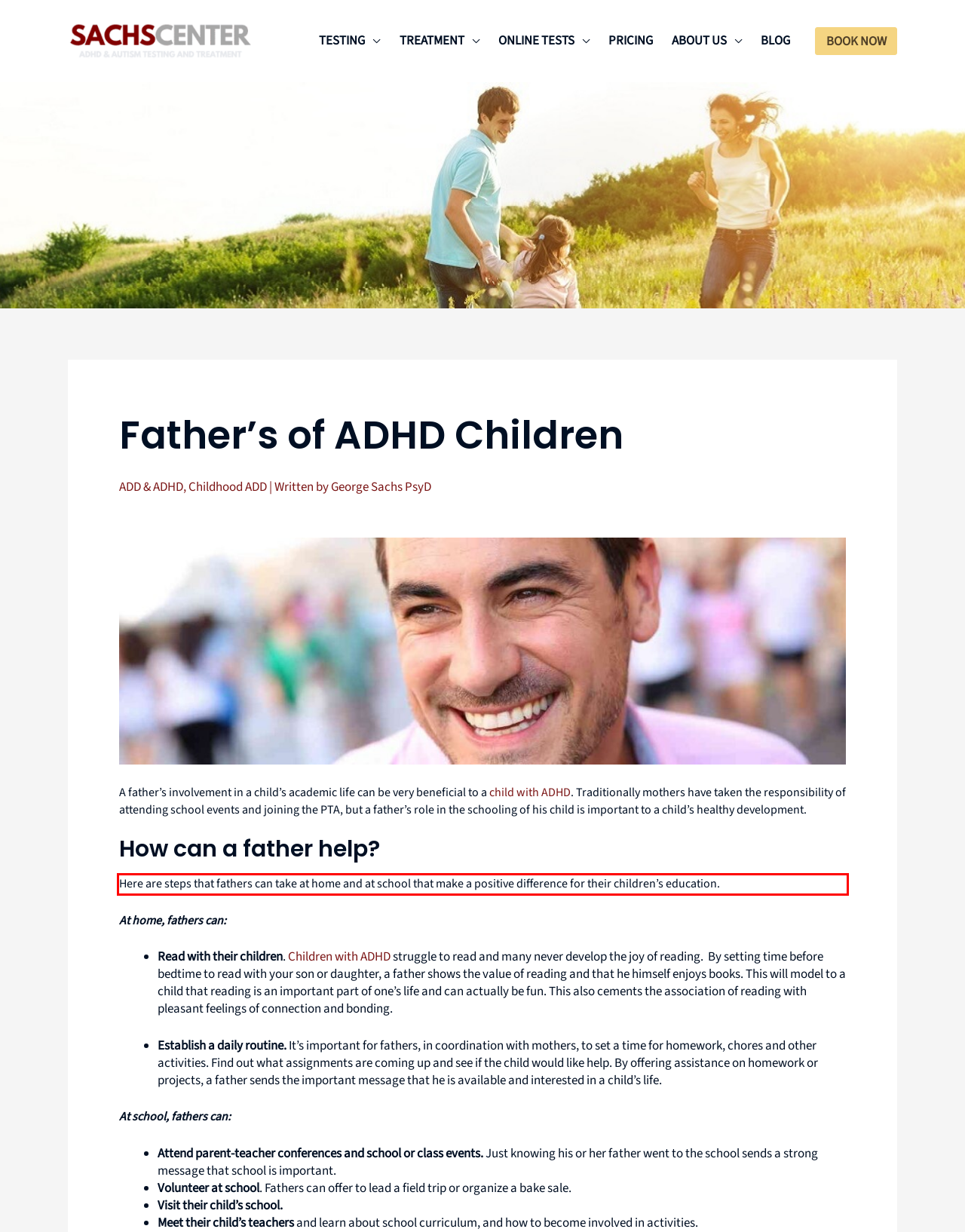Using the provided screenshot of a webpage, recognize the text inside the red rectangle bounding box by performing OCR.

Here are steps that fathers can take at home and at school that make a positive difference for their children’s education.